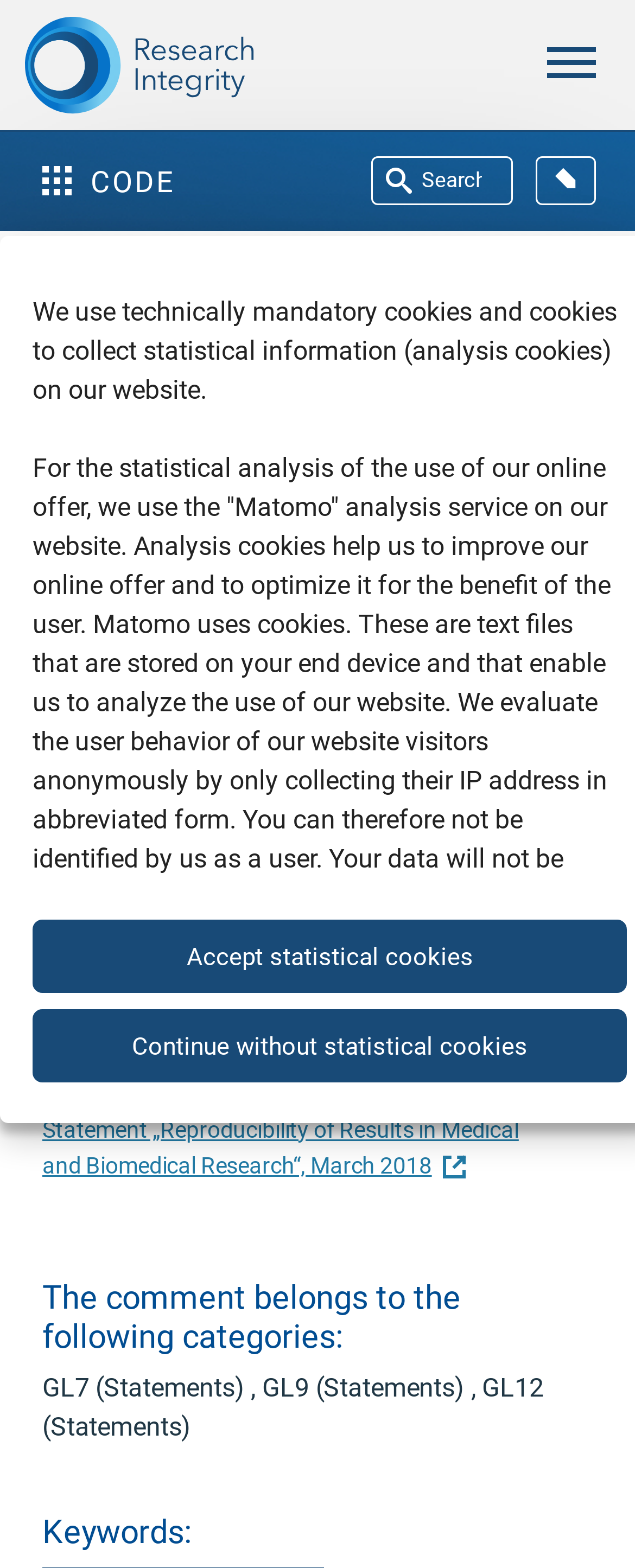Predict the bounding box coordinates for the UI element described as: "name="s" placeholder="Search in Code"". The coordinates should be four float numbers between 0 and 1, presented as [left, top, right, bottom].

[0.585, 0.1, 0.808, 0.131]